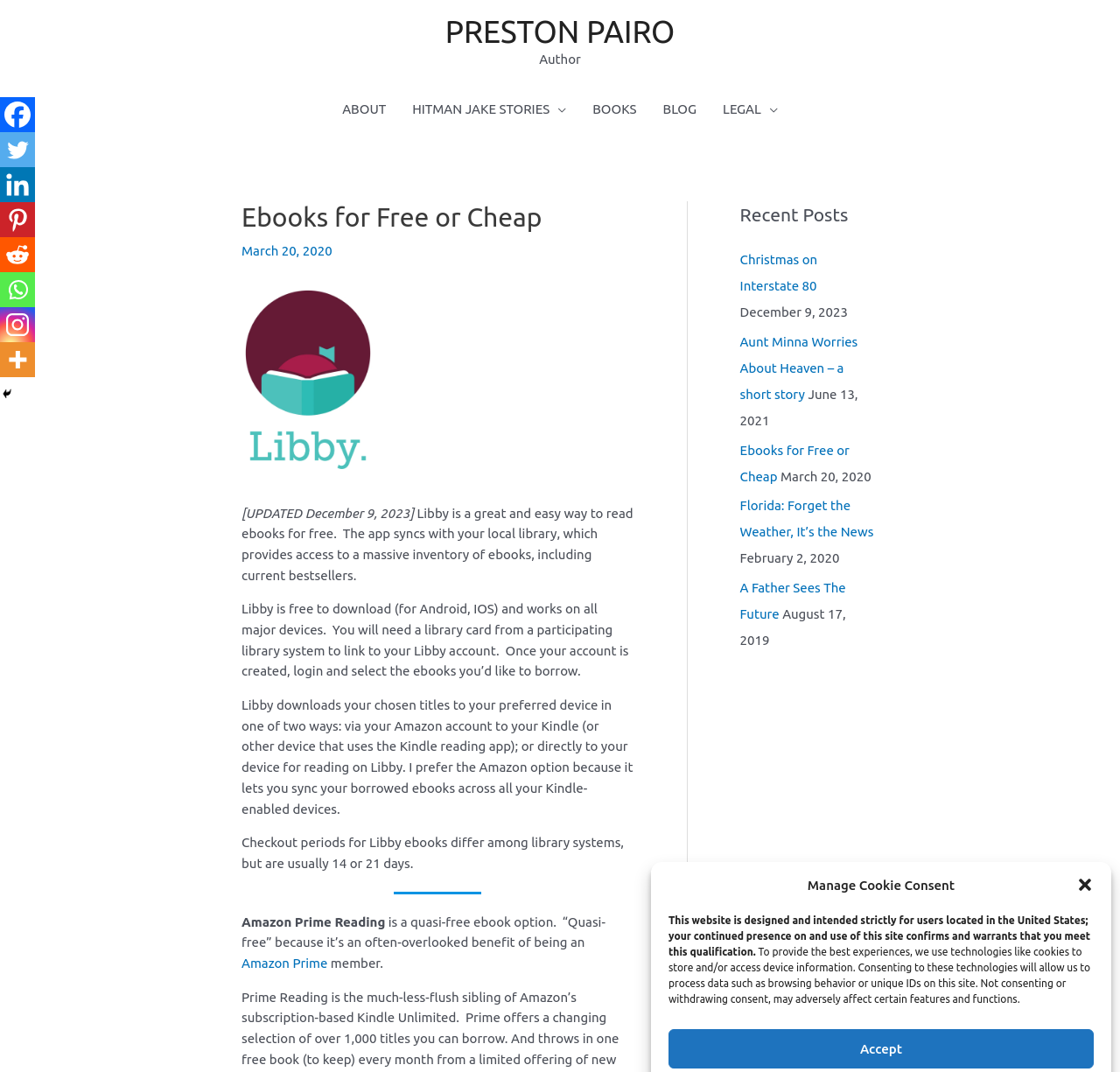Provide the bounding box coordinates of the area you need to click to execute the following instruction: "Visit the 'ABOUT' page".

[0.294, 0.077, 0.356, 0.126]